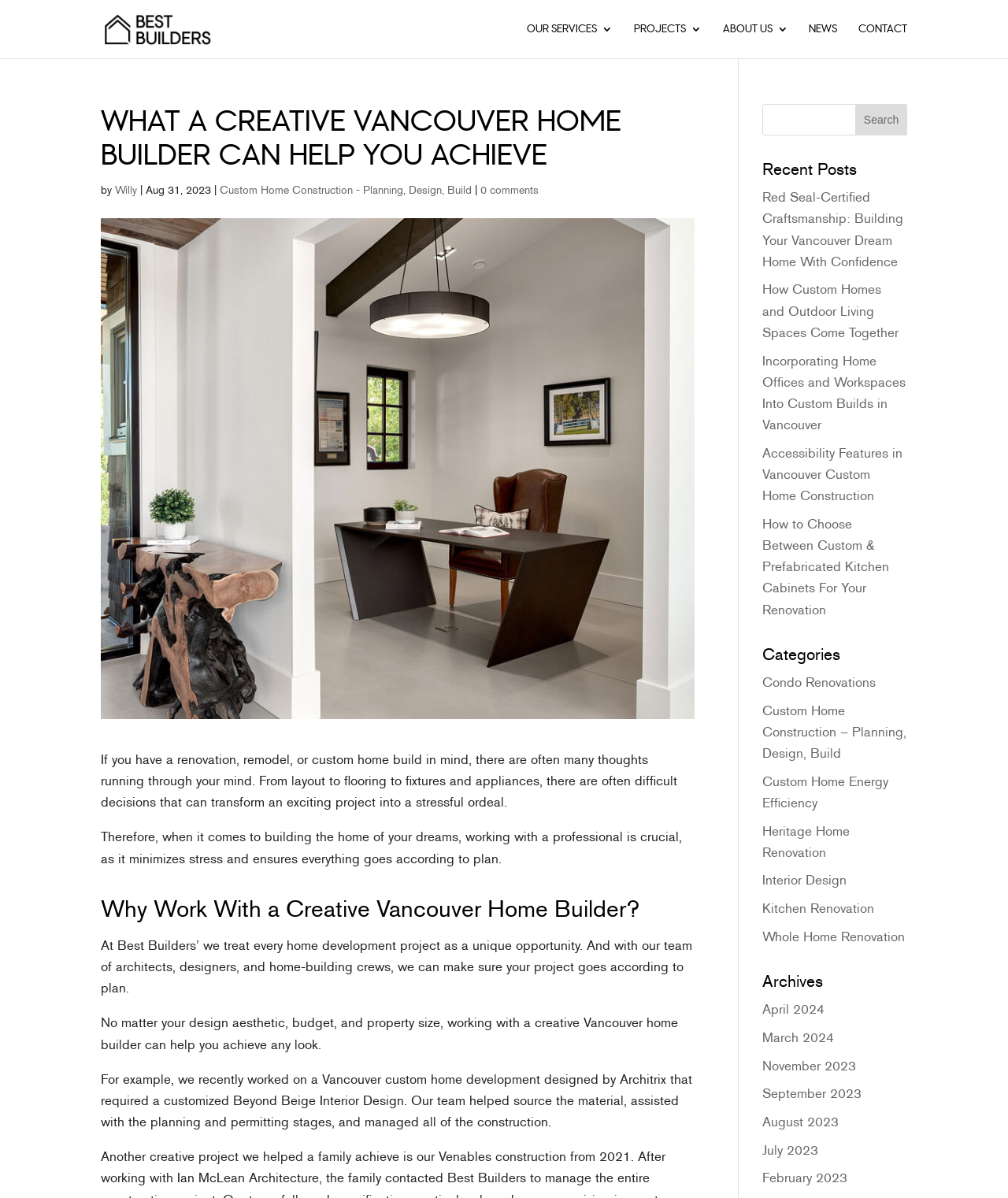What is the purpose of the search bar?
Please answer the question with as much detail and depth as you can.

The search bar is located on the top-right corner of the webpage, and it allows users to search for specific content within the website.